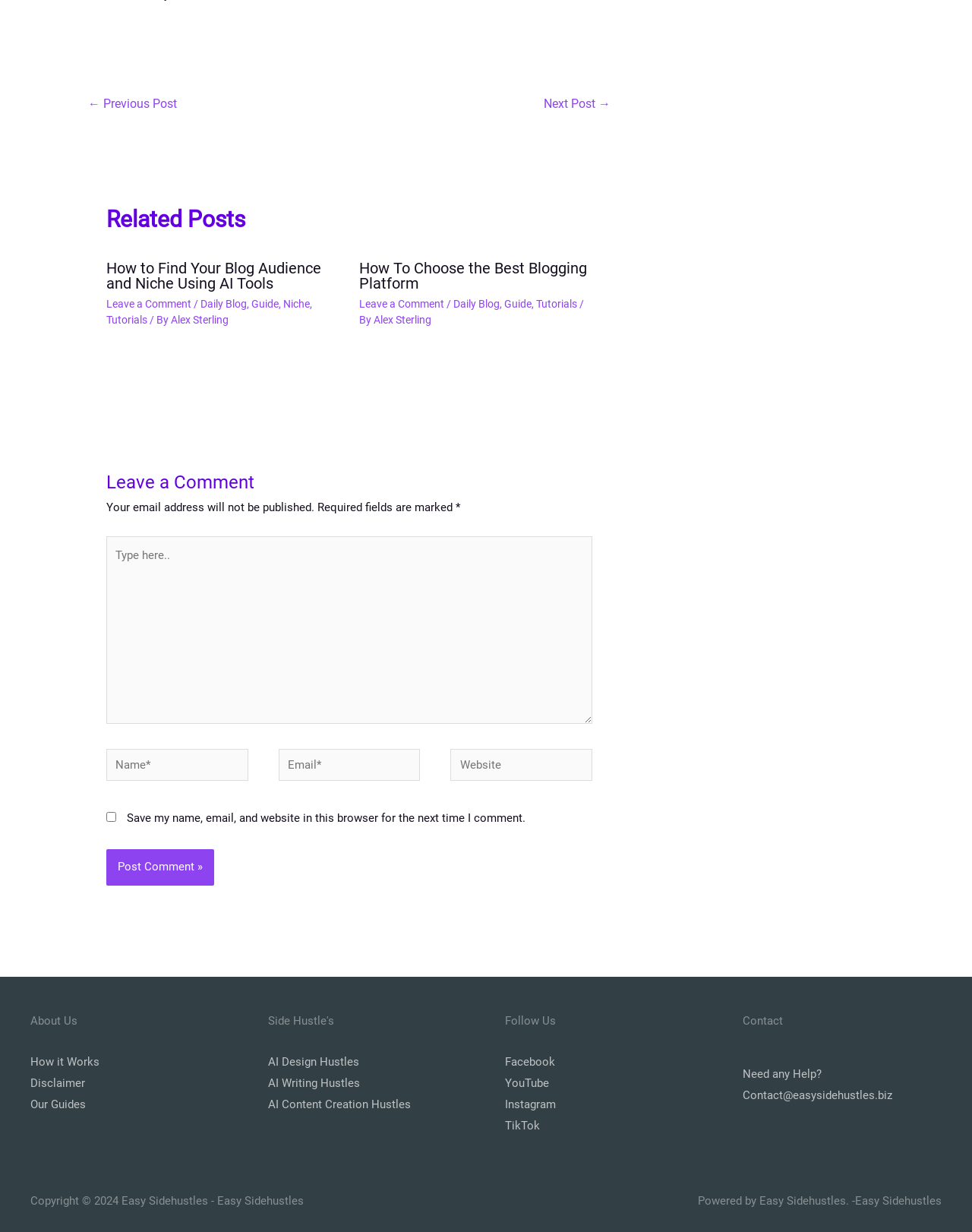What is the email address to contact for help?
Answer the question with as much detail as you can, using the image as a reference.

I found the email address to contact for help by looking at the link element inside the fourth footer widget, which is 'Contact@easysidehustles.biz'.